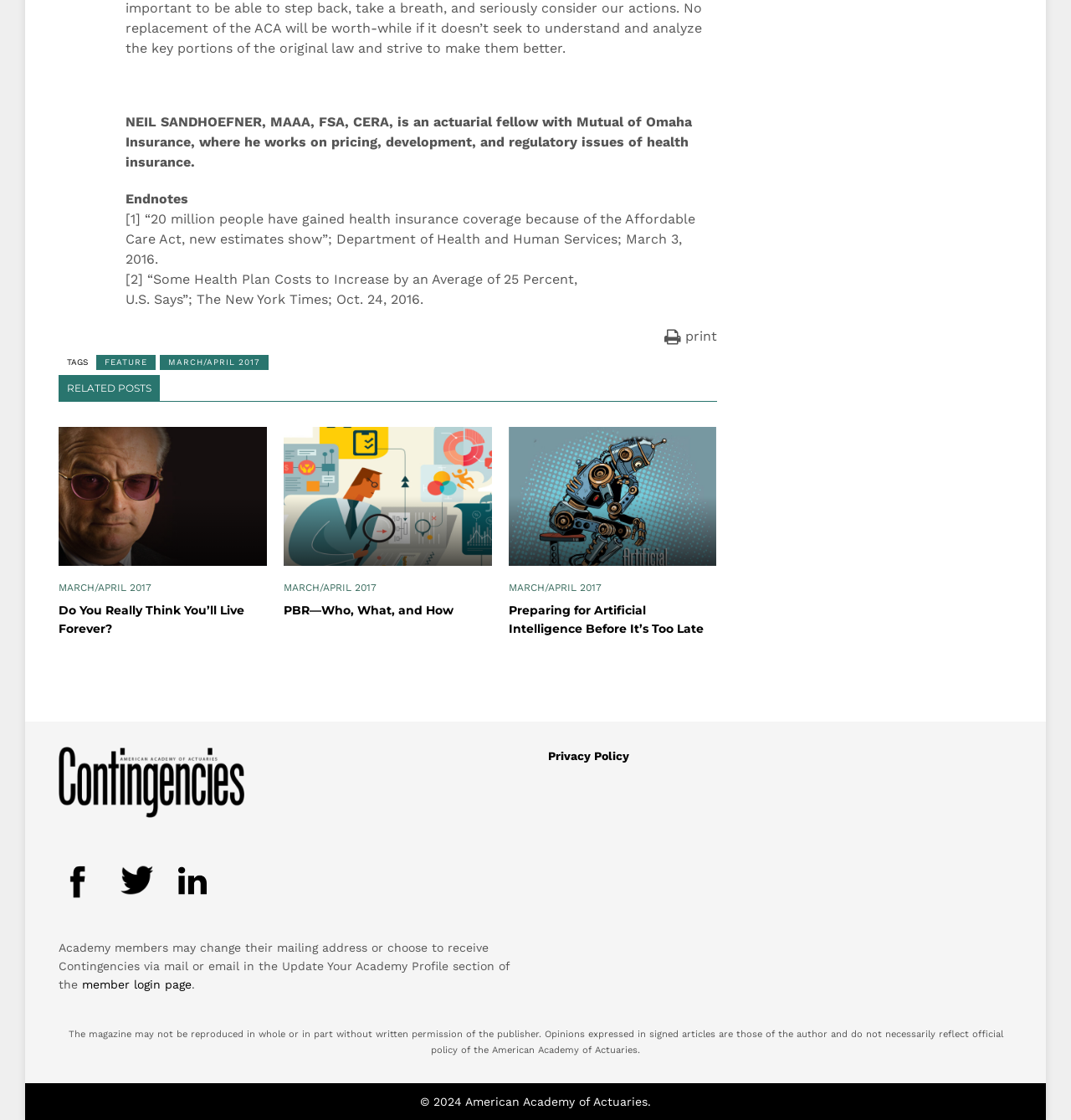Identify the bounding box coordinates of the section to be clicked to complete the task described by the following instruction: "click on the 'Privacy Policy' link". The coordinates should be four float numbers between 0 and 1, formatted as [left, top, right, bottom].

[0.512, 0.667, 0.717, 0.683]